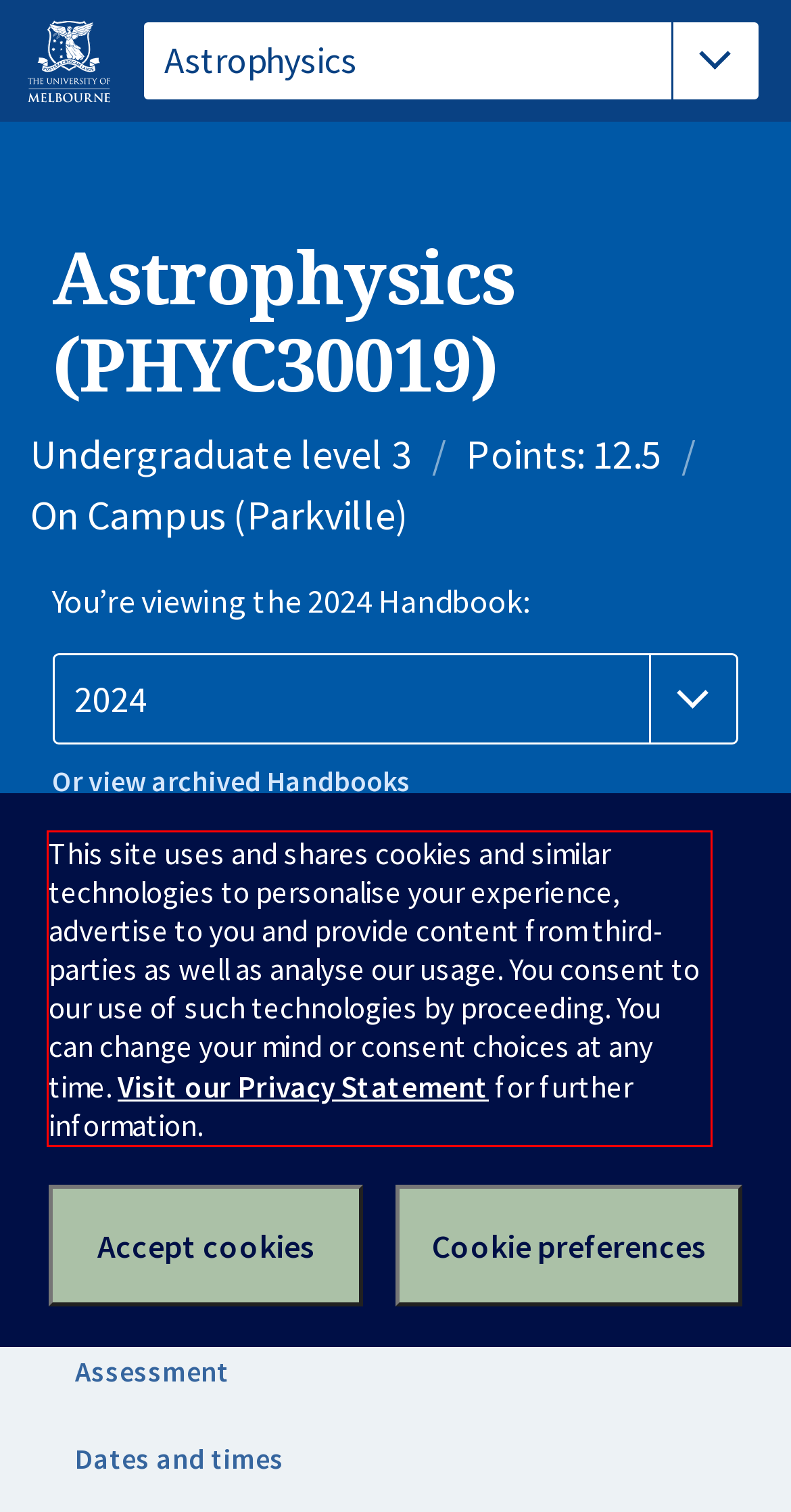Review the screenshot of the webpage and recognize the text inside the red rectangle bounding box. Provide the extracted text content.

This site uses and shares cookies and similar technologies to personalise your experience, advertise to you and provide content from third-parties as well as analyse our usage. You consent to our use of such technologies by proceeding. You can change your mind or consent choices at any time. Visit our Privacy Statement for further information.